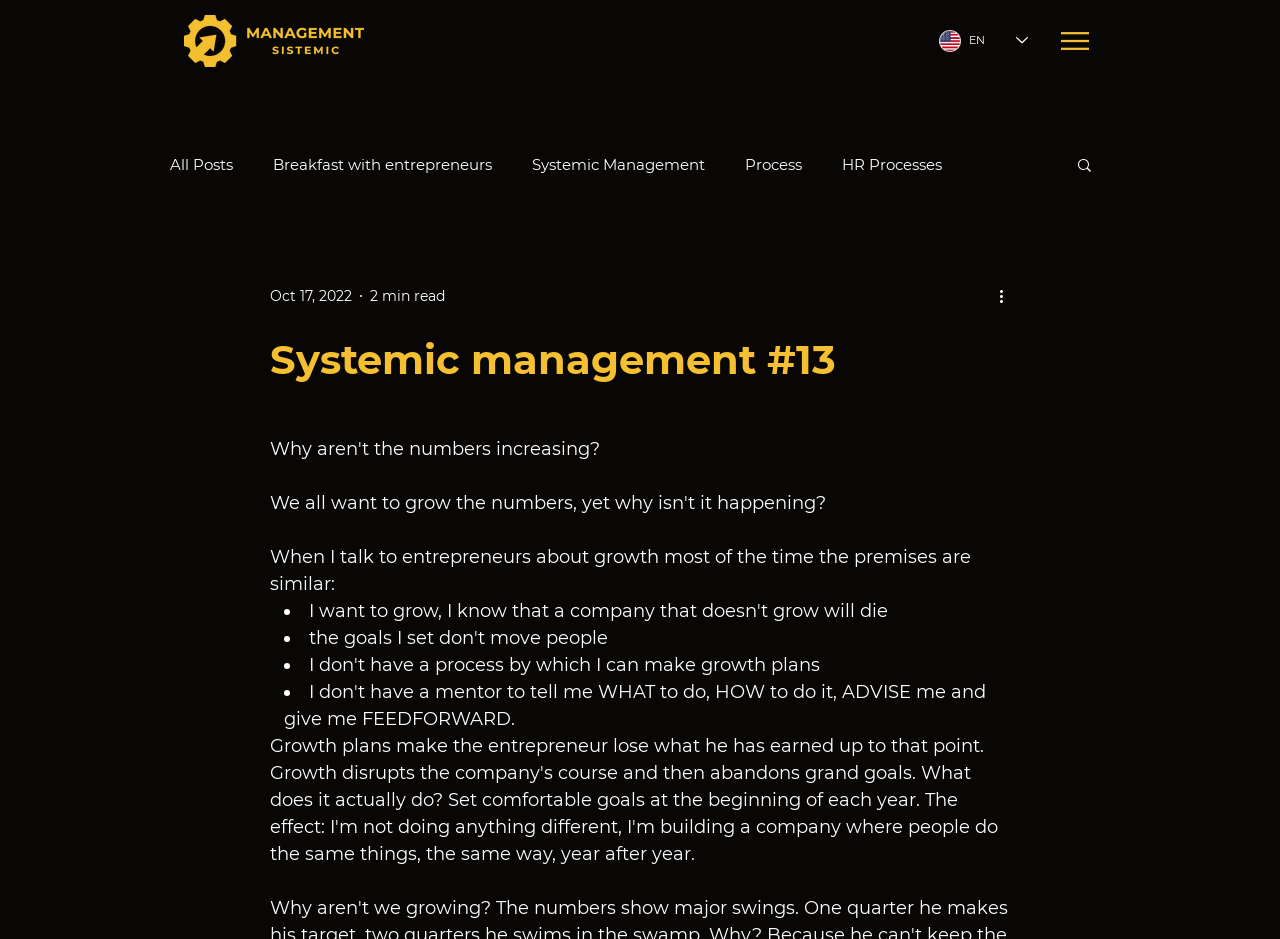Reply to the question with a brief word or phrase: What is the current language selected?

English